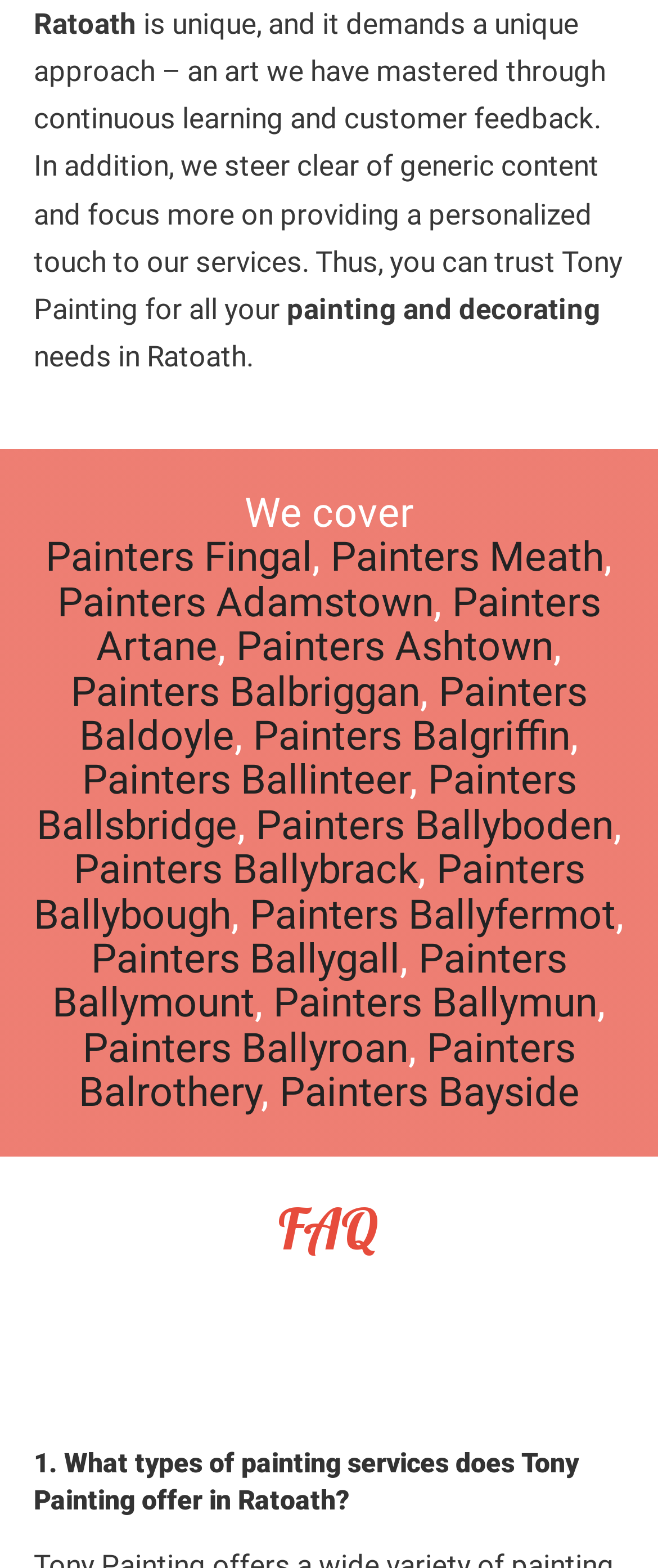What is the first FAQ question on the webpage?
Make sure to answer the question with a detailed and comprehensive explanation.

The first FAQ question is located under the heading 'FAQ' and is a heading element itself, which reads '1. What types of painting services does Tony Painting offer in Ratoath?'.